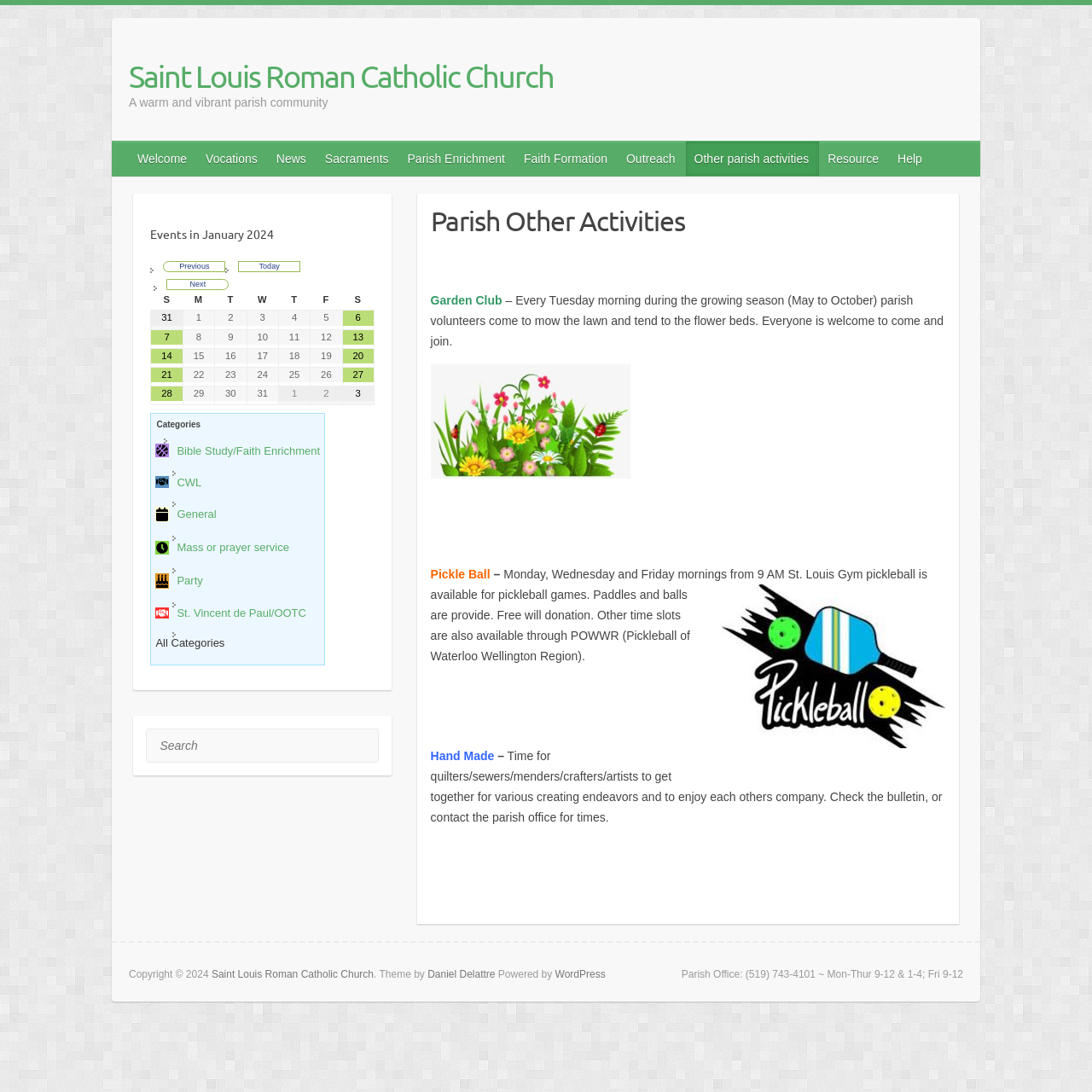How many links are in the top navigation bar?
Give a single word or phrase as your answer by examining the image.

9